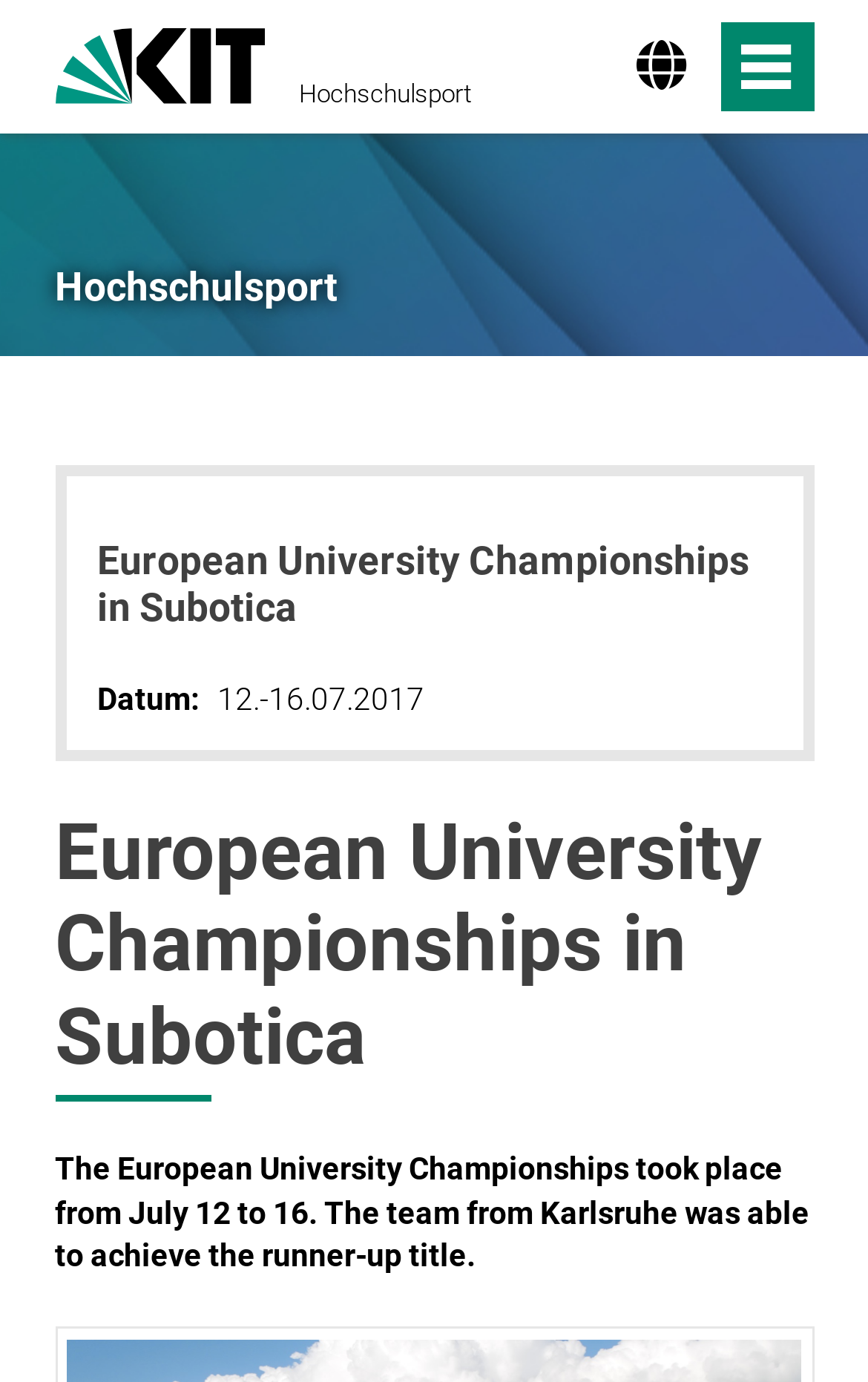Using the description: "Hochschulsport", determine the UI element's bounding box coordinates. Ensure the coordinates are in the format of four float numbers between 0 and 1, i.e., [left, top, right, bottom].

[0.345, 0.057, 0.627, 0.096]